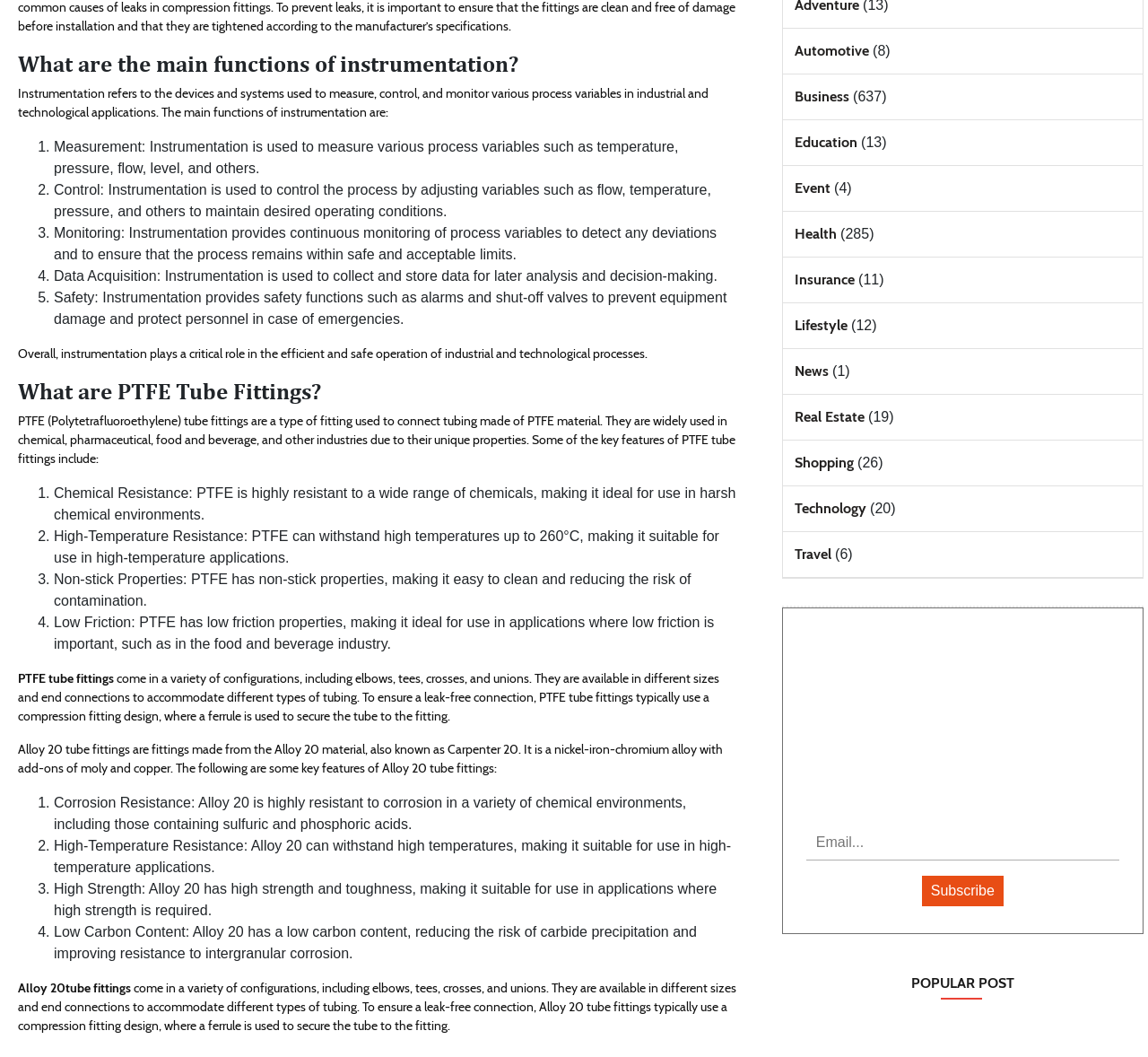Identify the bounding box coordinates for the UI element described by the following text: "Alloy 20tube fittings". Provide the coordinates as four float numbers between 0 and 1, in the format [left, top, right, bottom].

[0.016, 0.927, 0.114, 0.942]